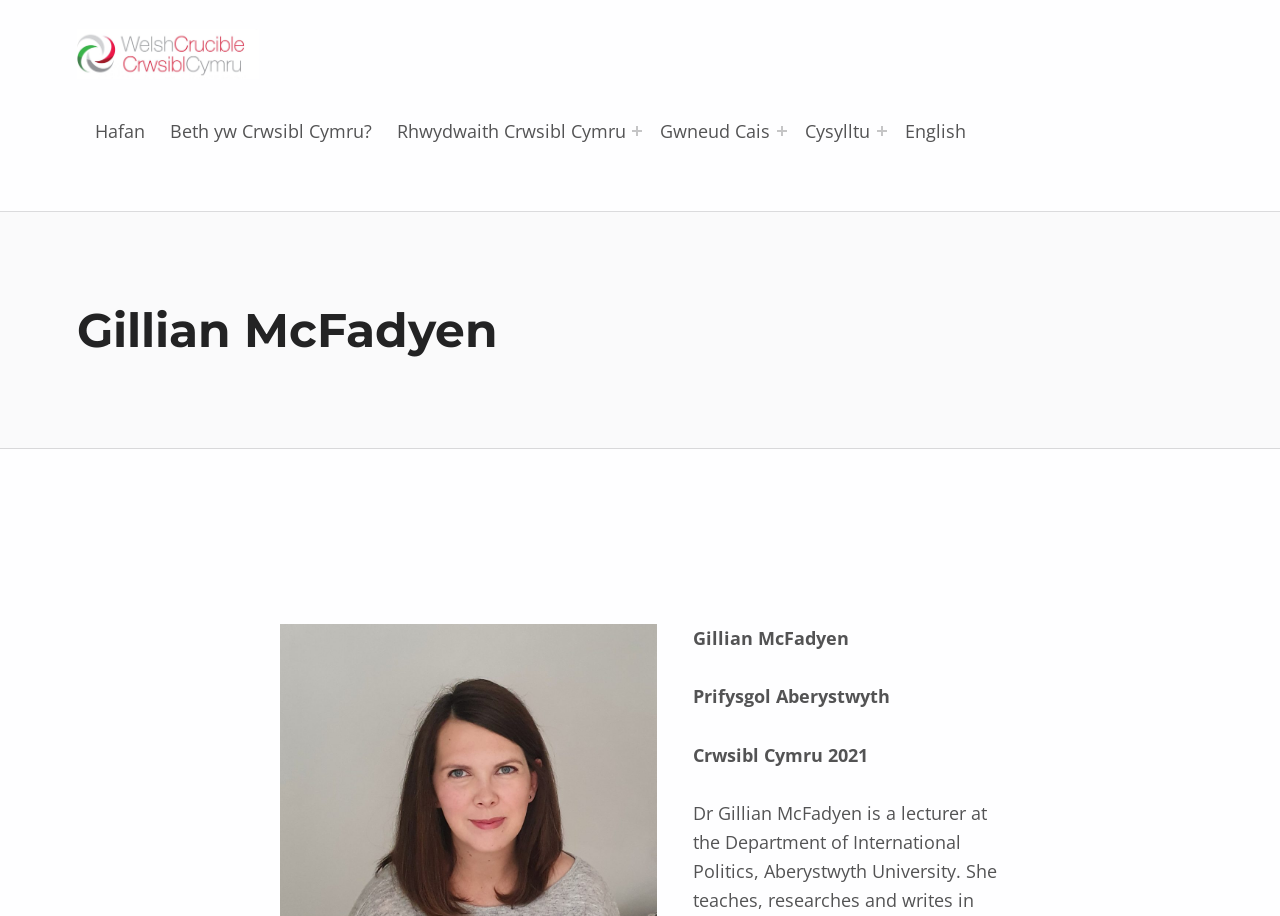What is the year Gillian McFadyen is associated with Welsh Crucible?
Based on the image, provide a one-word or brief-phrase response.

2021